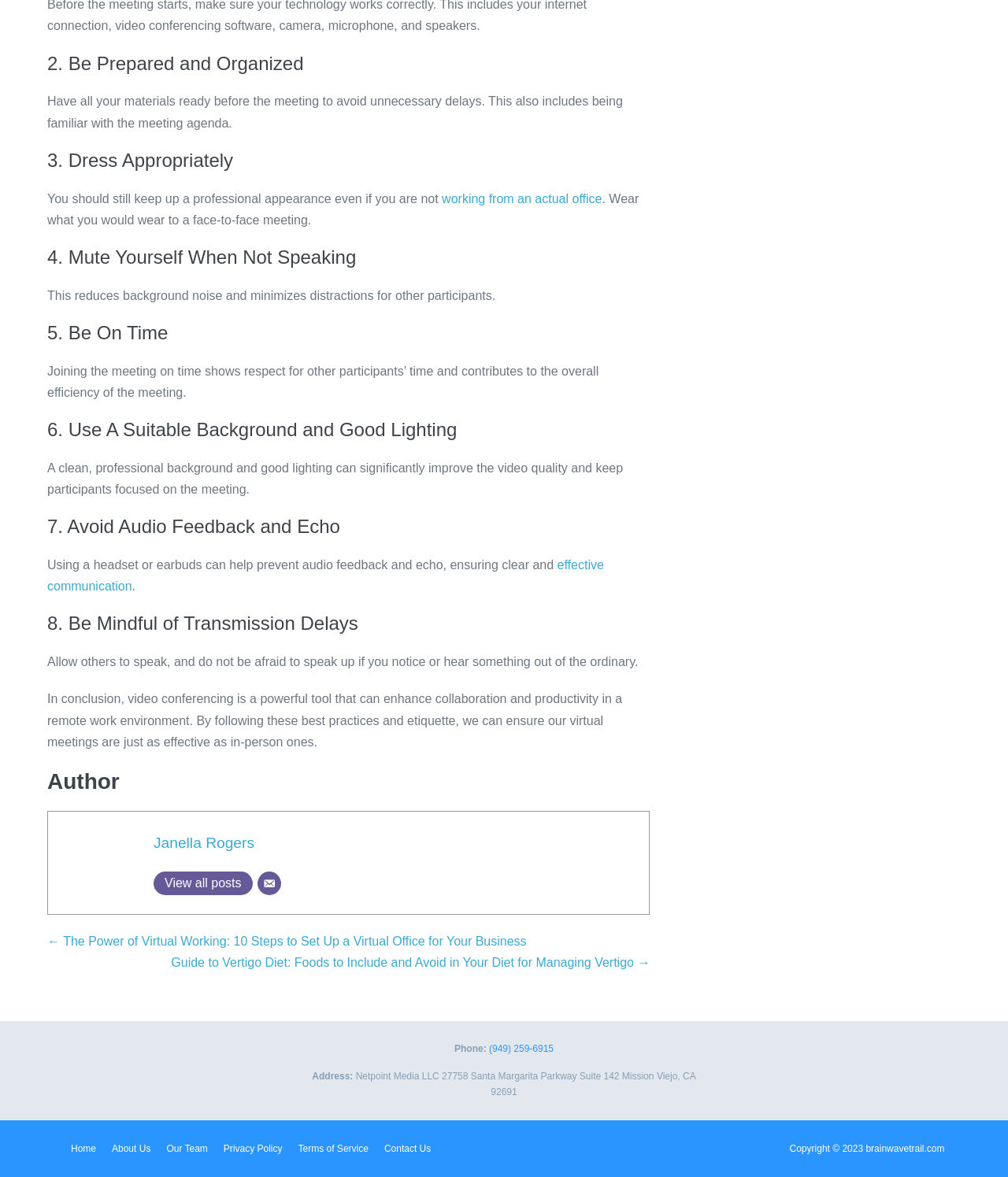Answer the question using only one word or a concise phrase: What is the recommended attire for virtual meetings?

Professional clothing